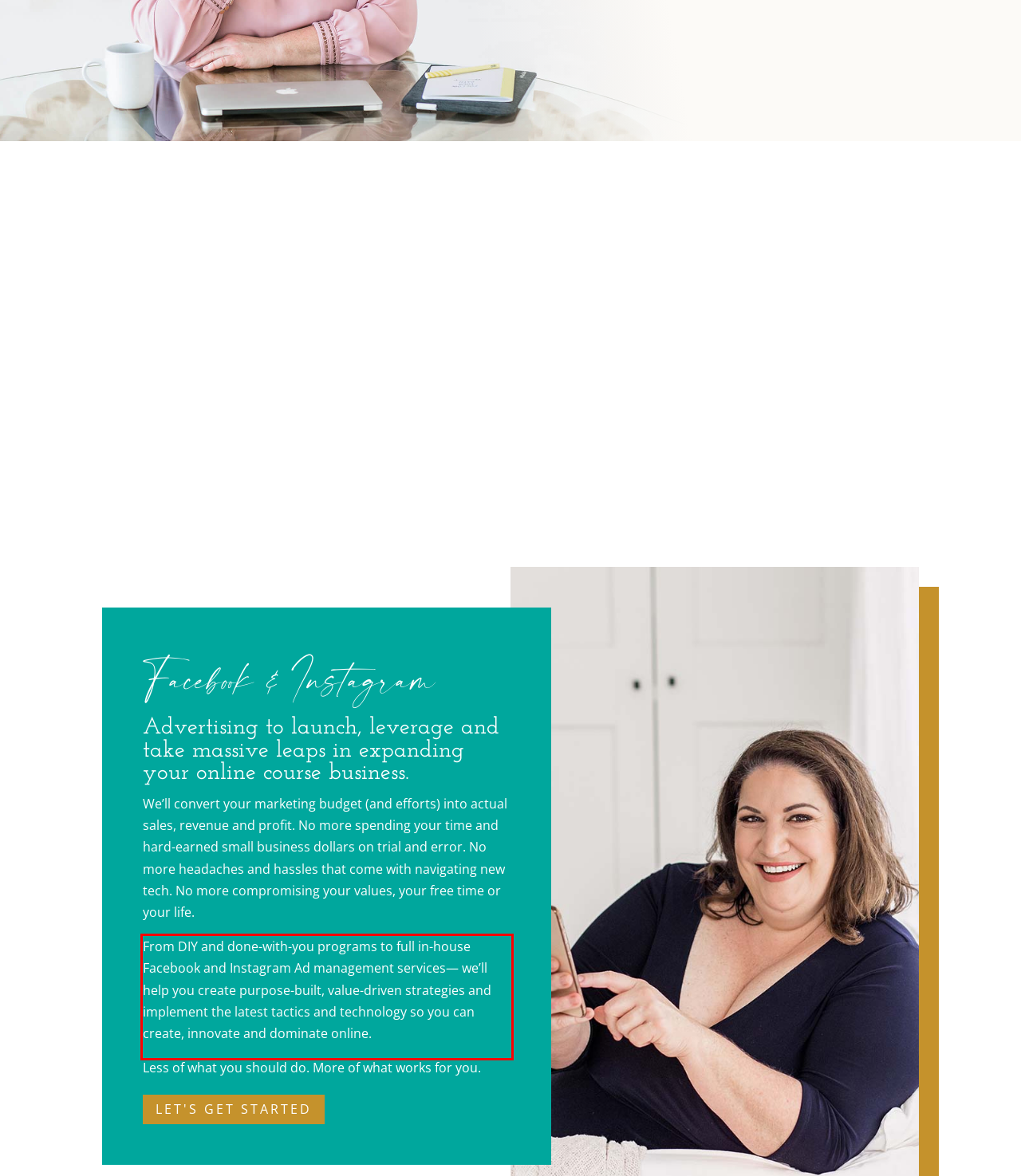You are provided with a screenshot of a webpage containing a red bounding box. Please extract the text enclosed by this red bounding box.

From DIY and done-with-you programs to full in-house Facebook and Instagram Ad management services— we’ll help you create purpose-built, value-driven strategies and implement the latest tactics and technology so you can create, innovate and dominate online.